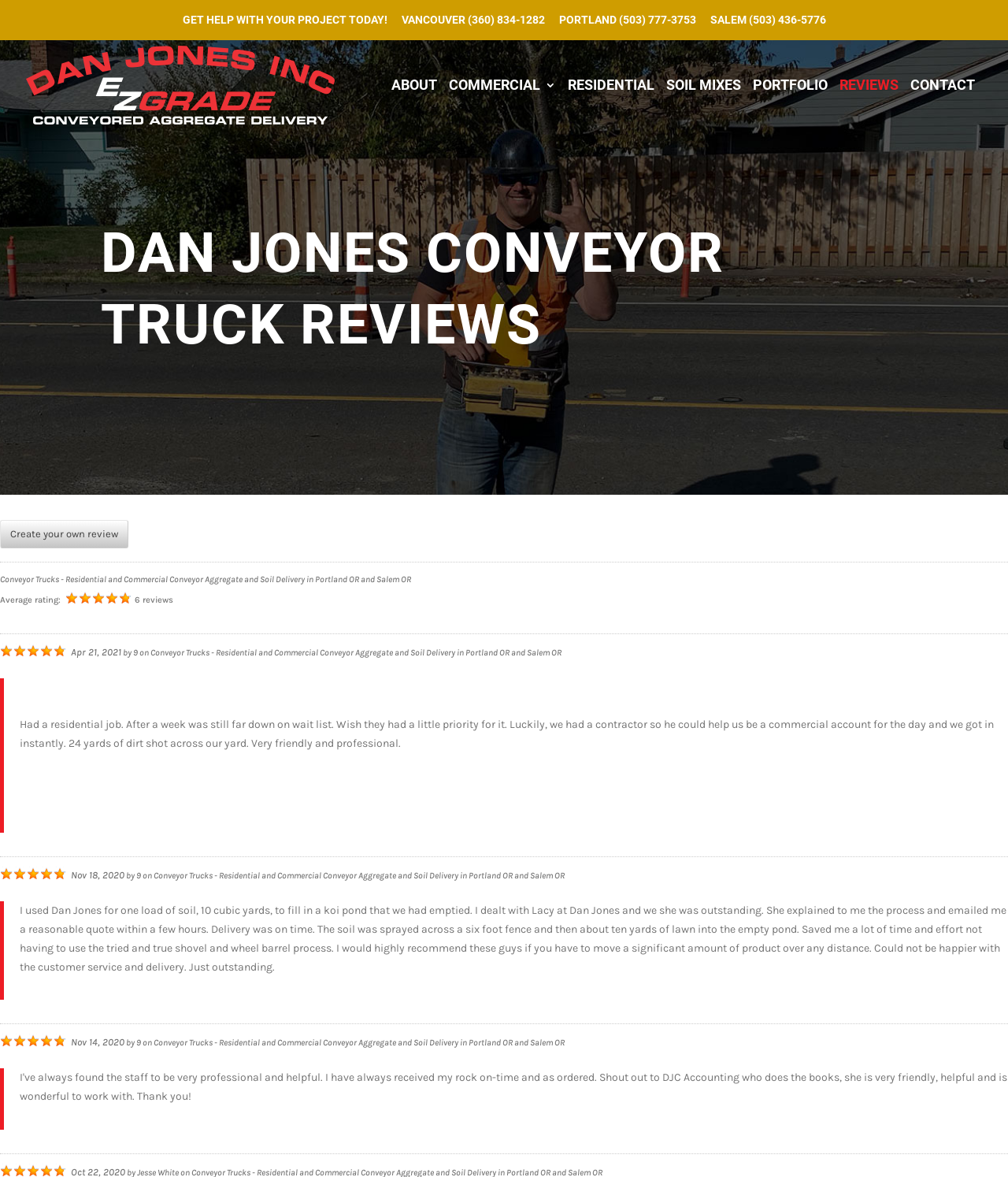Calculate the bounding box coordinates of the UI element given the description: "name="s" placeholder="Search …" title="Search for:"".

[0.053, 0.033, 0.953, 0.034]